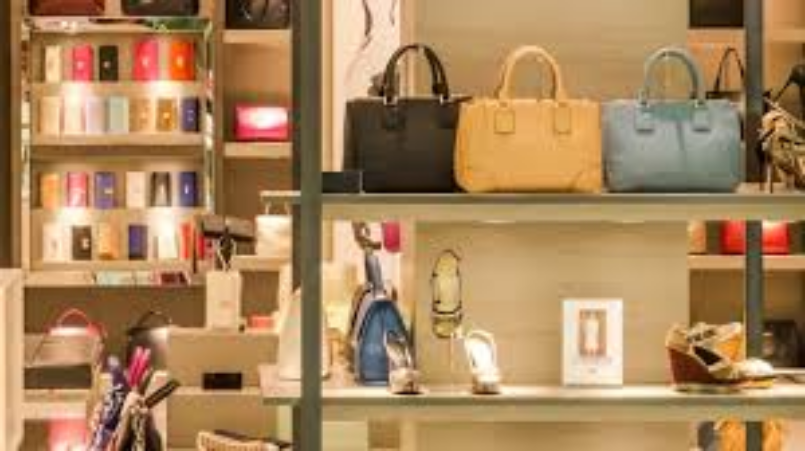Break down the image and describe every detail you can observe.

The image displays an elegantly arranged display of various promotional bags and accessories ideal for college students. On a series of shelves, a mix of handbags, wallets, and shoes showcases a vibrant selection that caters to the youthful style and practical needs of students. The background features an array of colorful wallets organized neatly in a well-lit display, while the foreground highlights different styles of bags, including both sleek and casual designs. This setup not only emphasizes functionality but also embodies modern fashion trends, making it a compelling visual for anyone seeking stylish yet practical accessories for academic life.